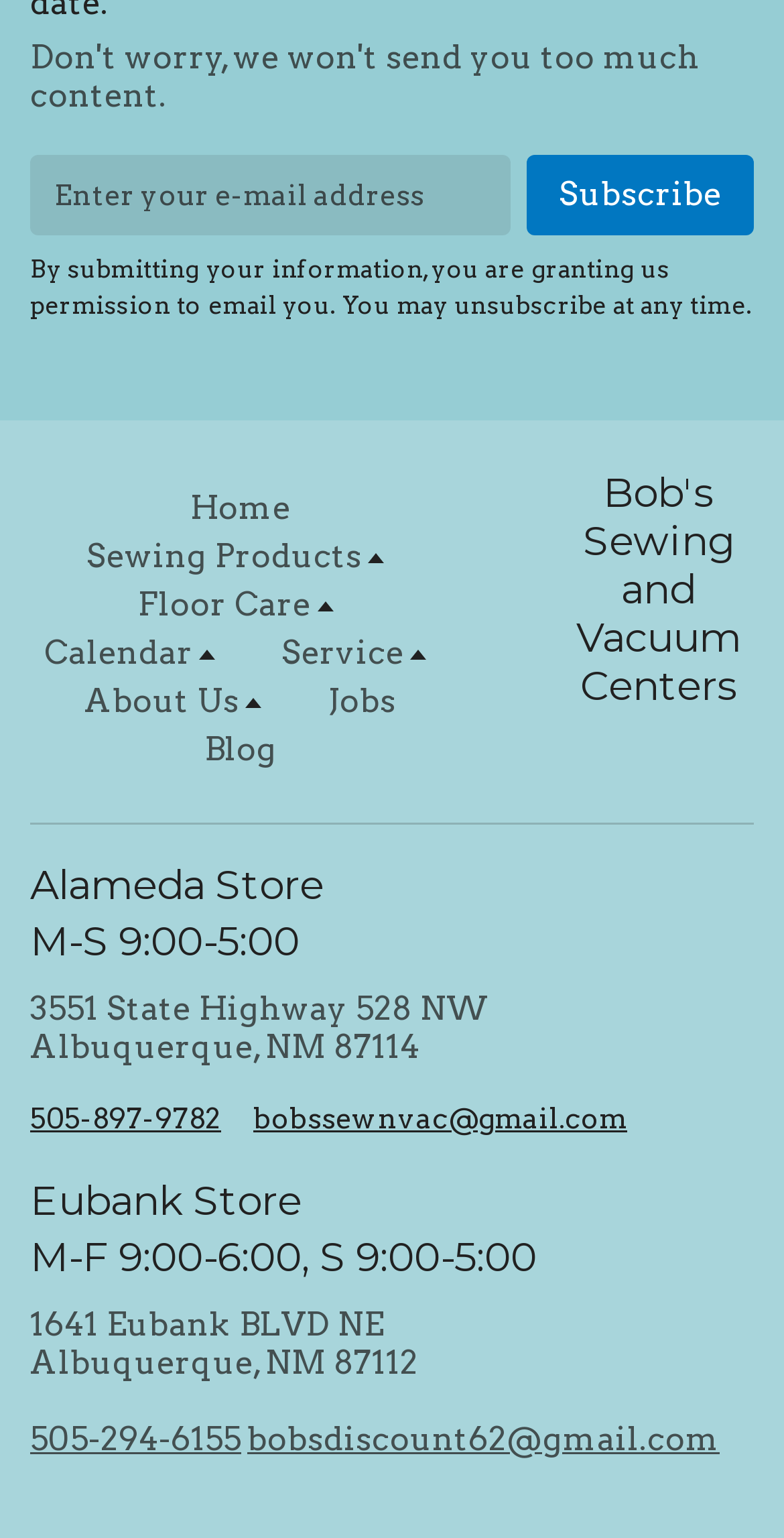Locate the UI element described by 505-897-9782 and provide its bounding box coordinates. Use the format (top-left x, top-left y, bottom-right x, bottom-right y) with all values as floating point numbers between 0 and 1.

[0.038, 0.714, 0.282, 0.741]